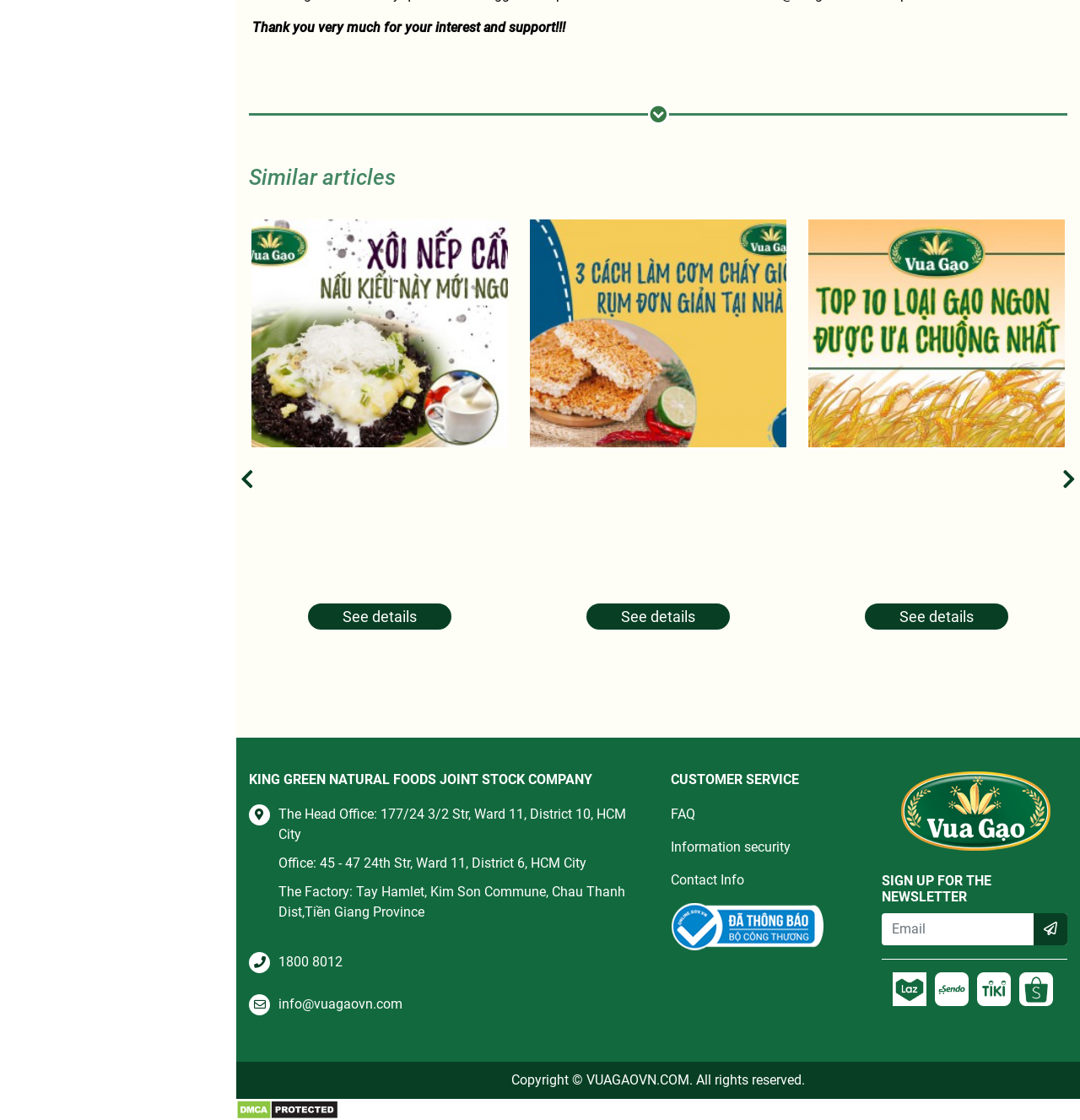Please find the bounding box coordinates in the format (top-left x, top-left y, bottom-right x, bottom-right y) for the given element description. Ensure the coordinates are floating point numbers between 0 and 1. Description: FAQ

[0.621, 0.719, 0.644, 0.734]